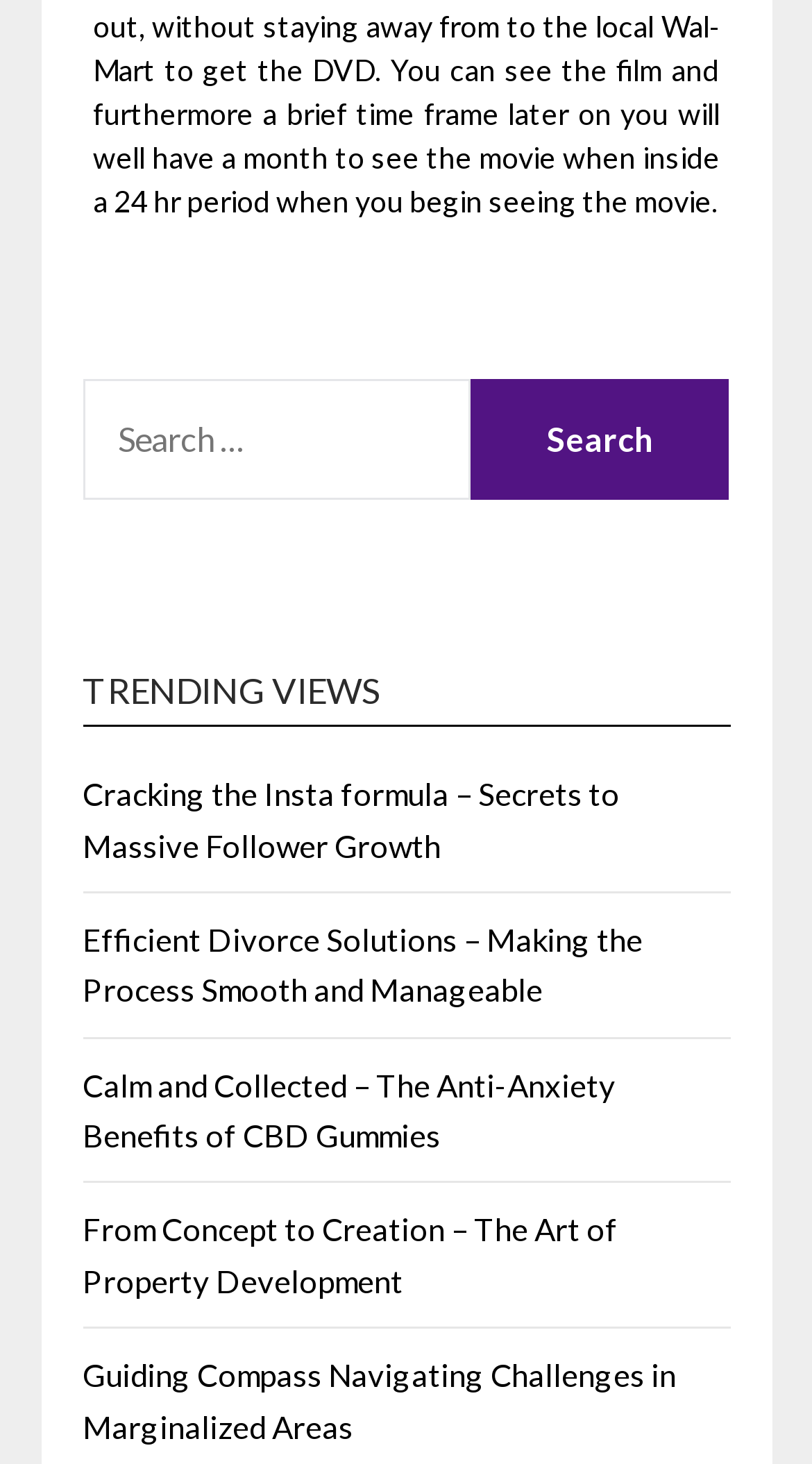What is the topic of the first trending view?
Using the image as a reference, answer with just one word or a short phrase.

Instagram follower growth